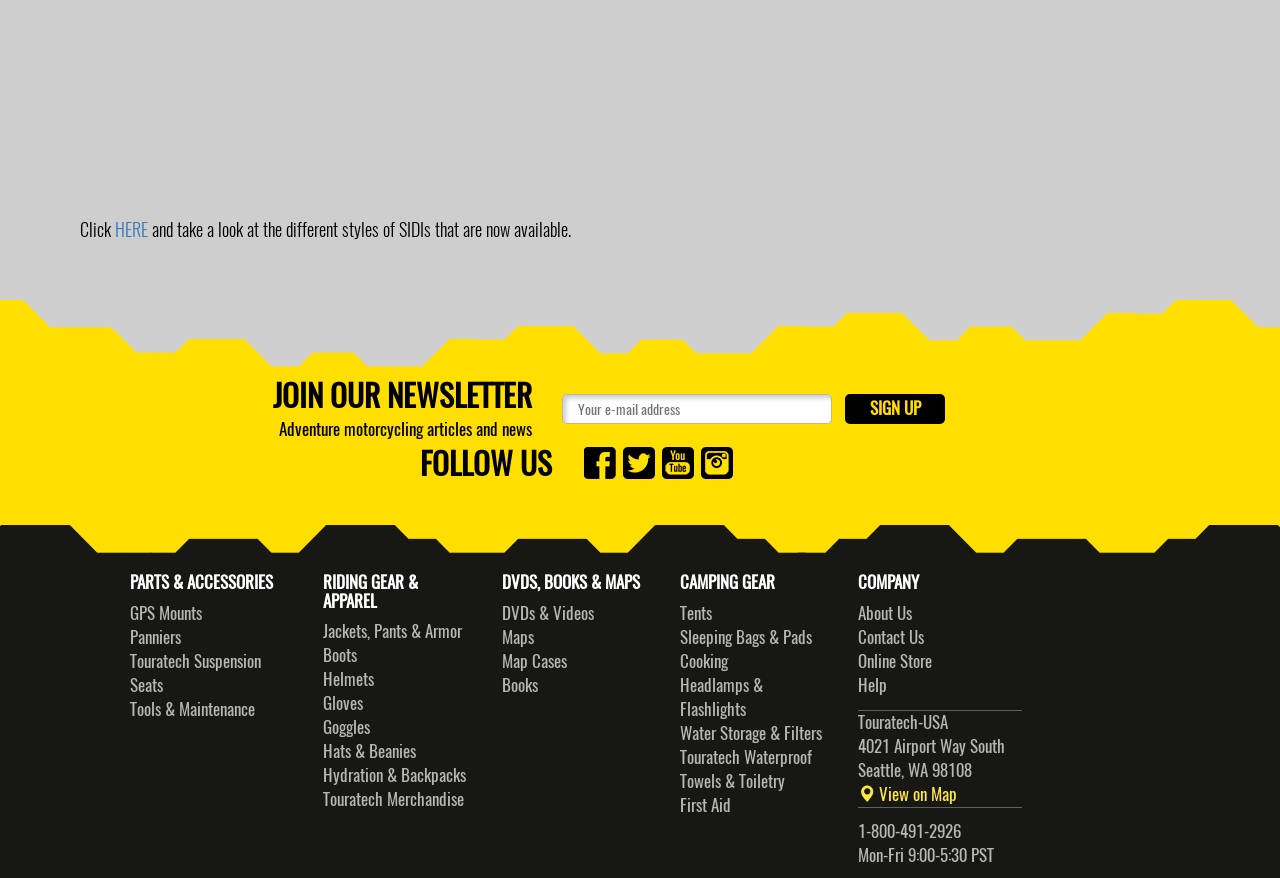Please locate the bounding box coordinates for the element that should be clicked to achieve the following instruction: "Sign up for the newsletter". Ensure the coordinates are given as four float numbers between 0 and 1, i.e., [left, top, right, bottom].

[0.66, 0.449, 0.739, 0.483]